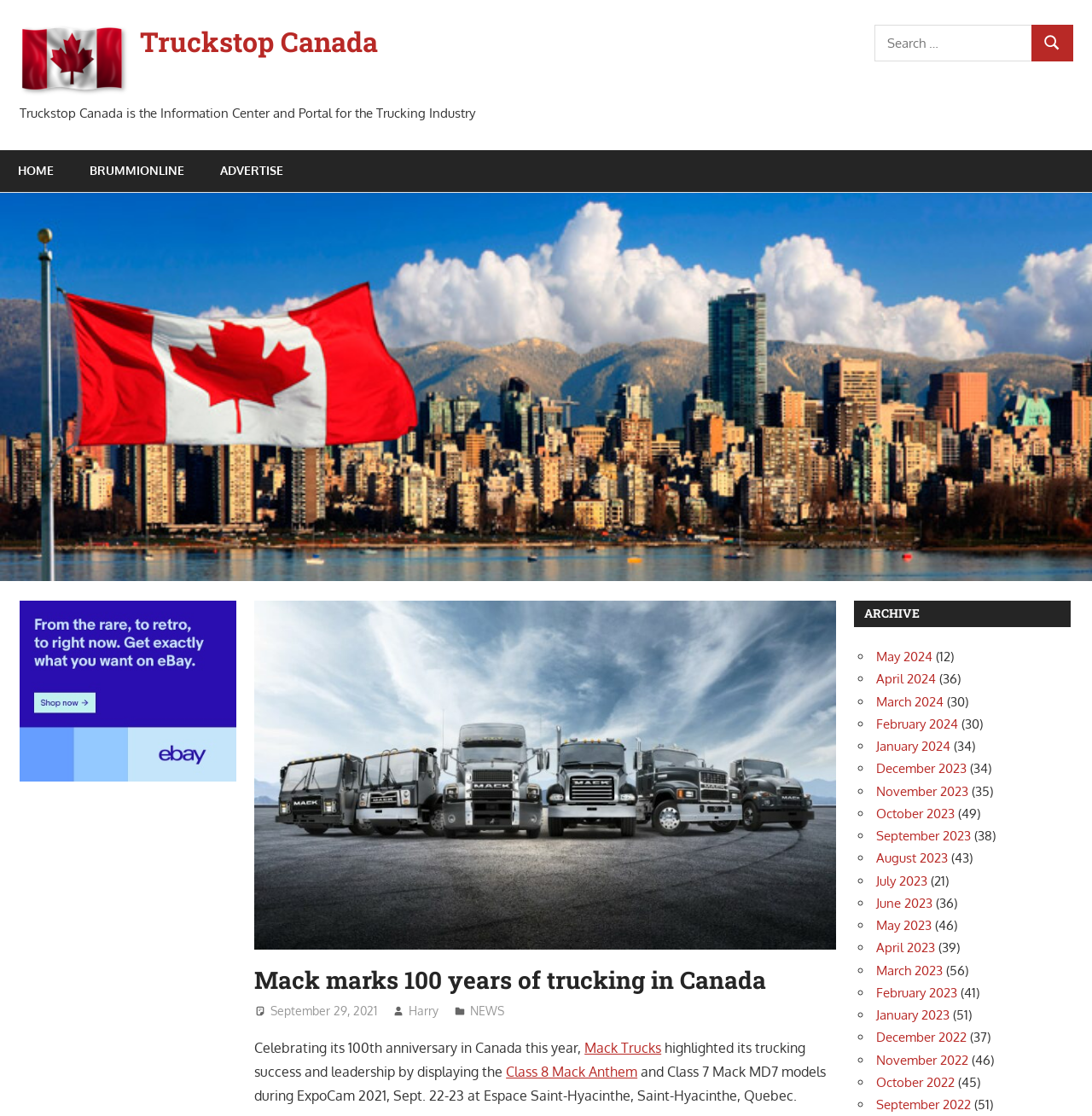Based on the element description: "parent_node: Truckstop Canada", identify the UI element and provide its bounding box coordinates. Use four float numbers between 0 and 1, [left, top, right, bottom].

[0.018, 0.035, 0.125, 0.05]